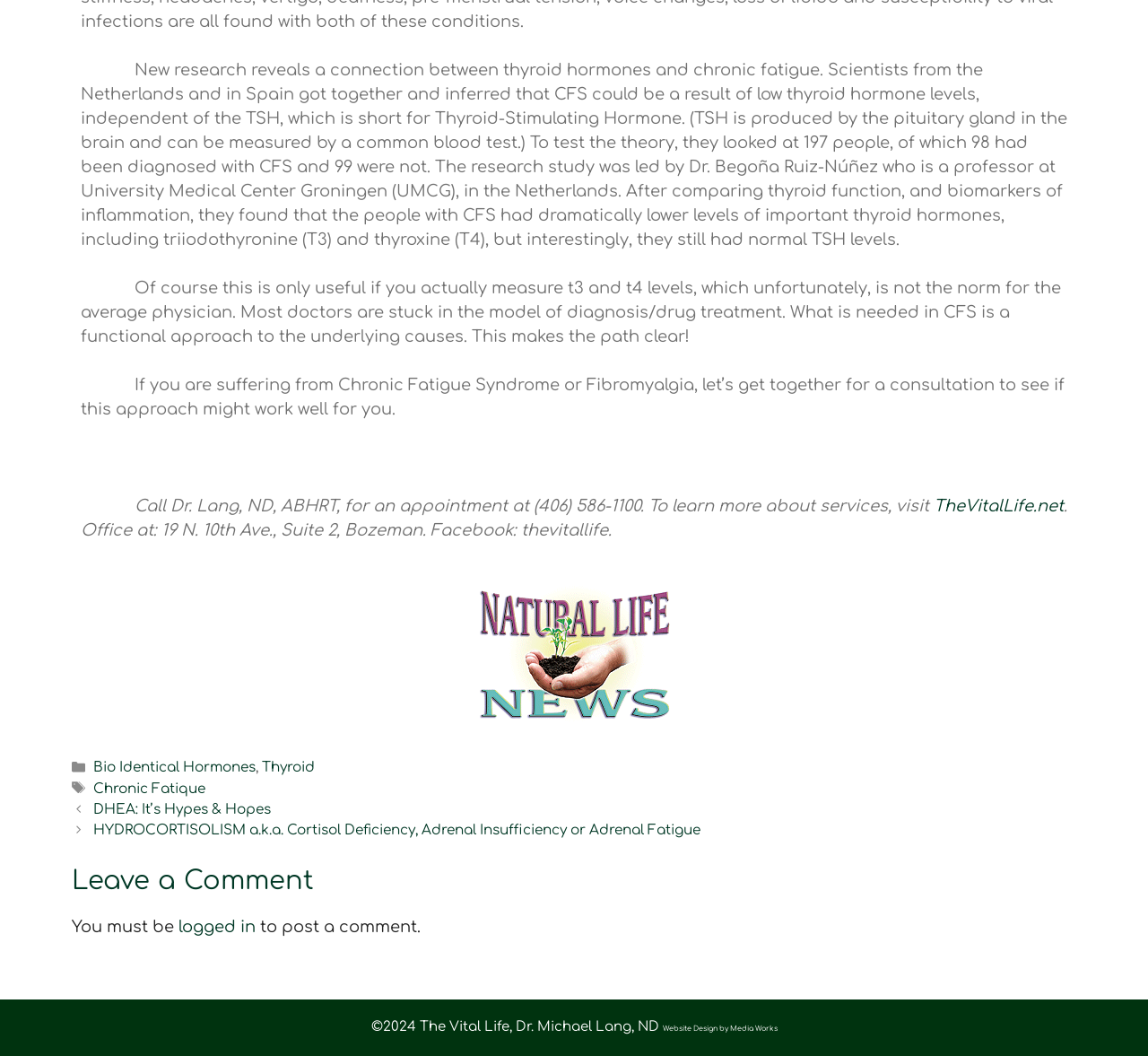Who led the research study on thyroid hormones and chronic fatigue?
From the details in the image, answer the question comprehensively.

The answer can be found in the first paragraph of the webpage, which mentions that the research study was led by Dr. Begoña Ruiz-Núñez, a professor at University Medical Center Groningen (UMCG) in the Netherlands.